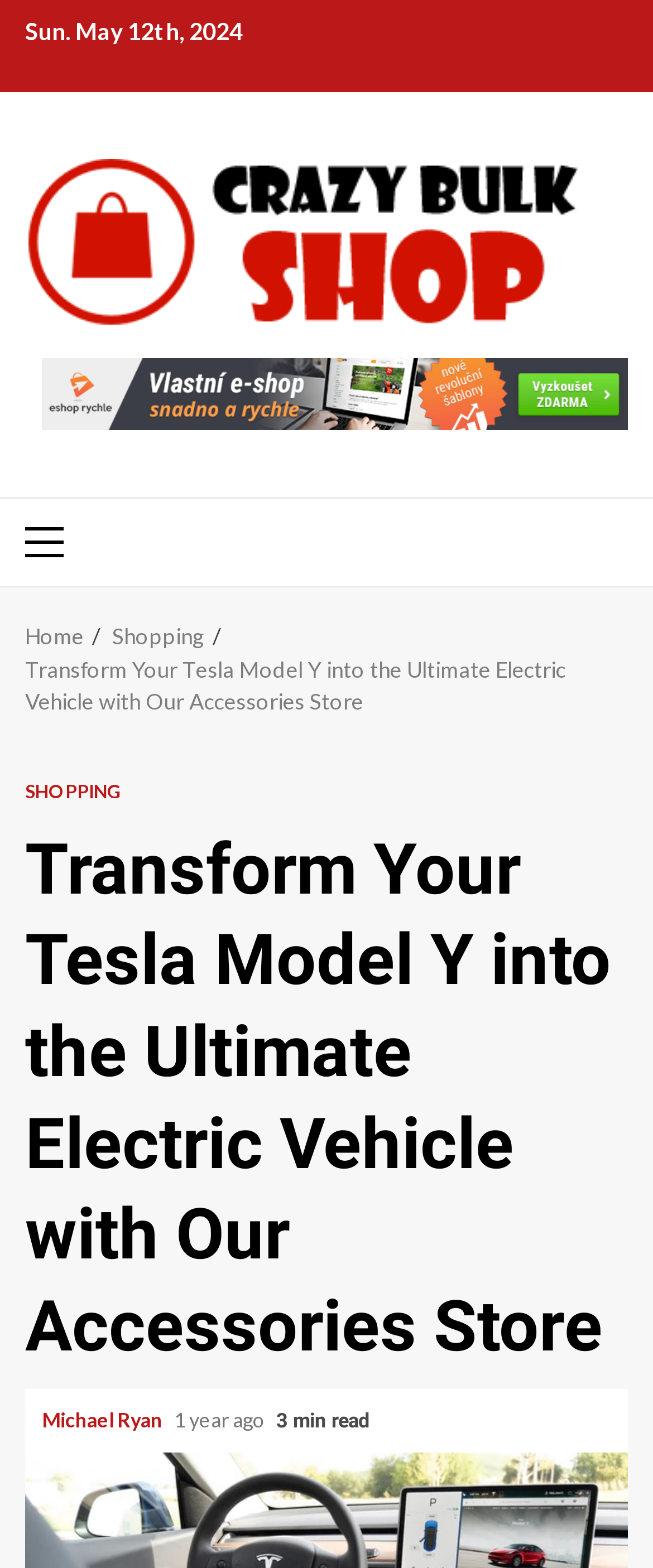Explain the webpage's layout and main content in detail.

The webpage appears to be an online store or blog focused on Tesla Model Y accessories. At the top left corner, there is a date displayed as "Sun. May 12th, 2024". Next to it, there is a link to the website's title, "Crazy Bulk Shop – Choosing Mens Wallet – Shop Unique Designs", accompanied by an image with the same title.

Below the title, there is a primary menu section with a label "Primary Menu". The menu is positioned at the top center of the page. 

Underneath the primary menu, there is a navigation section labeled as "Breadcrumbs", which contains three links: "Home", "Shopping", and "Transform Your Tesla Model Y into the Ultimate Electric Vehicle with Our Accessories Store". The last link is the longest and takes up most of the width of the page.

The main content of the page is headed by a large title, "Transform Your Tesla Model Y into the Ultimate Electric Vehicle with Our Accessories Store", which spans almost the entire width of the page. Below the title, there is a link to "SHOPPING" and an article or blog post with the same title as the main heading. The article is attributed to "Michael Ryan" and has a timestamp of "1 year ago" and a reading time of "3 min read".